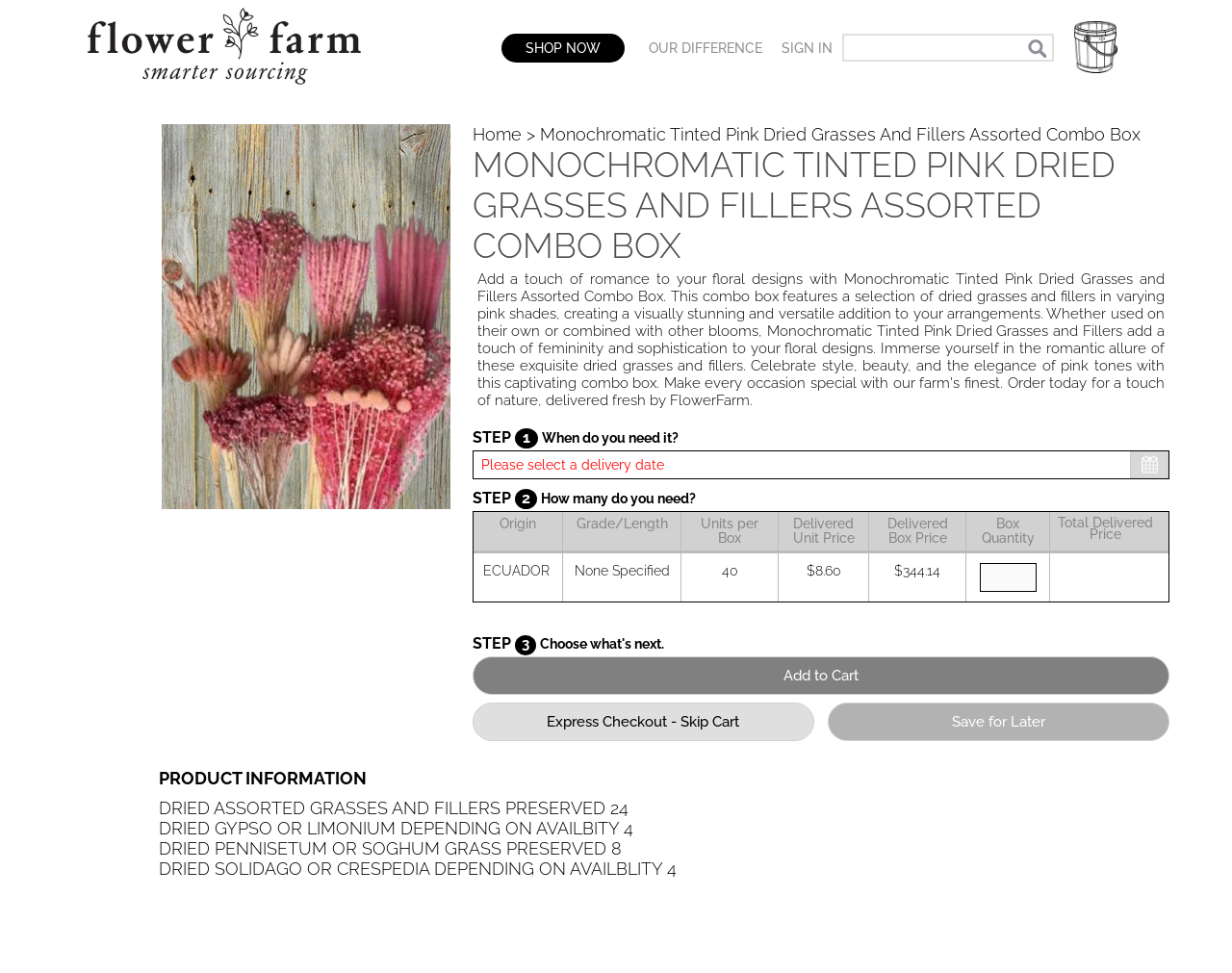Could you identify the text that serves as the heading for this webpage?

MONOCHROMATIC TINTED PINK DRIED GRASSES AND FILLERS ASSORTED COMBO BOX